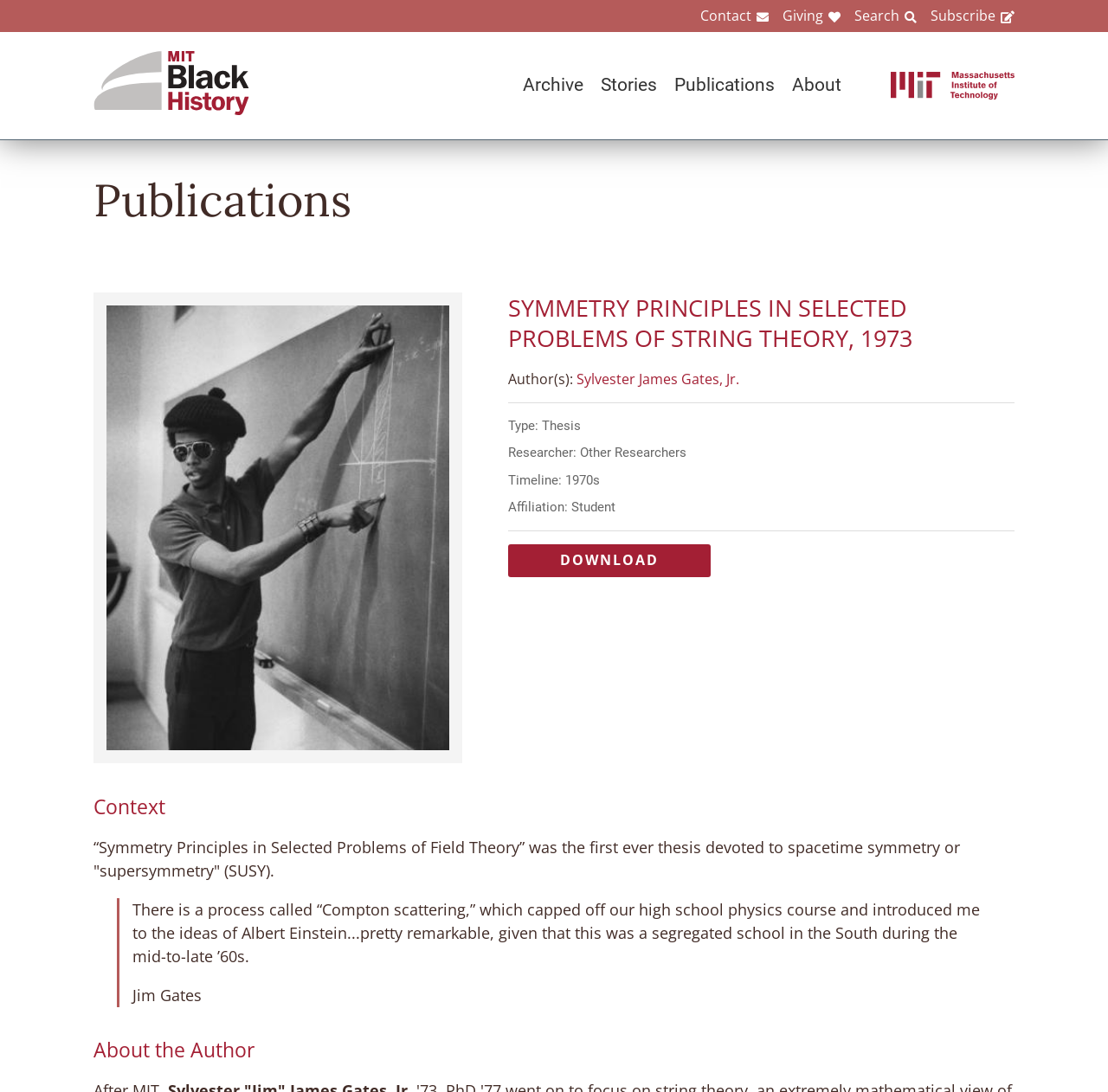Using the provided element description "MIT Black History", determine the bounding box coordinates of the UI element.

[0.084, 0.091, 0.225, 0.11]